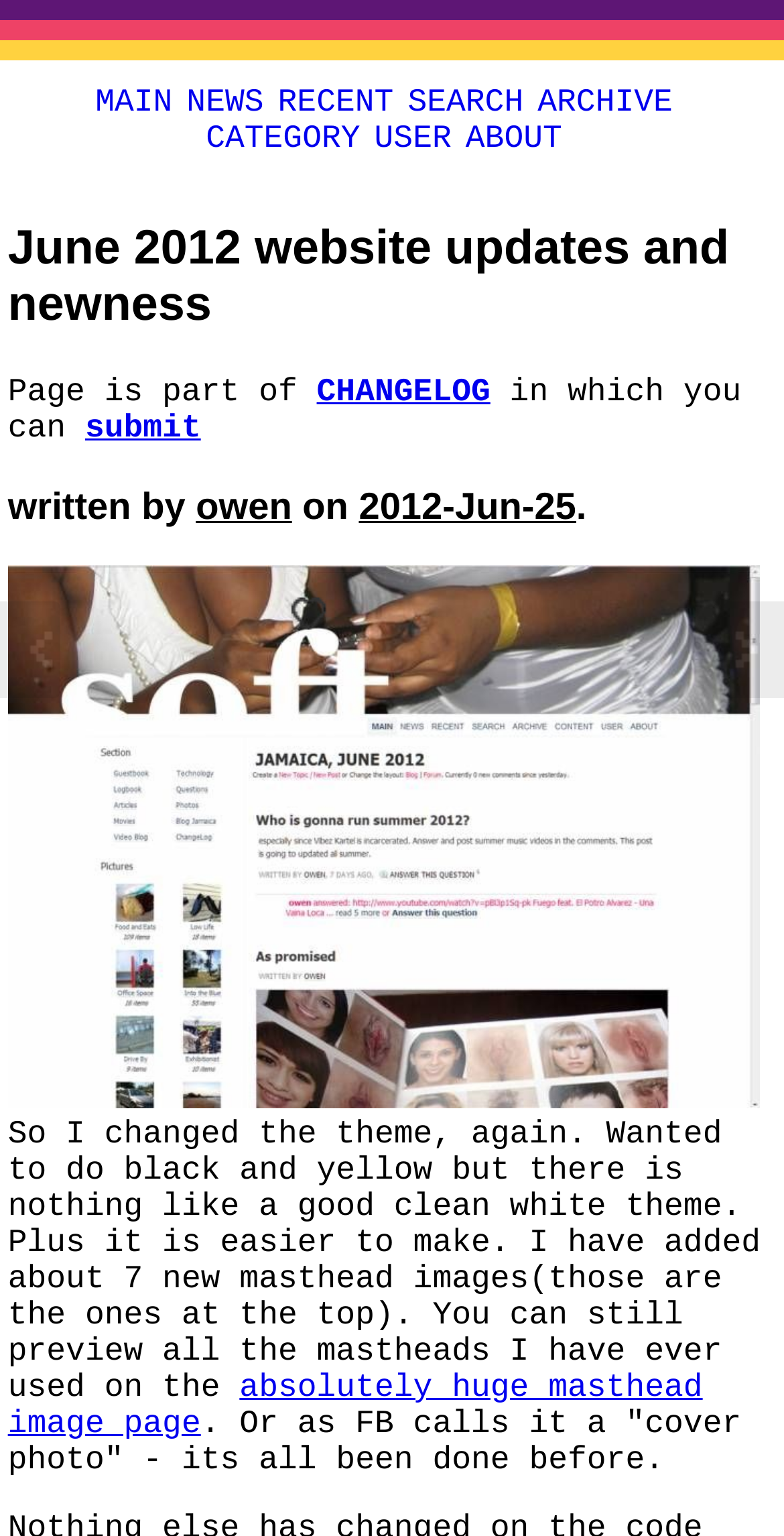Describe all the visual and textual components of the webpage comprehensively.

This webpage is about a blog post titled "June 2012 website updates and newness - ChangeLog". At the top, there are six navigation links: "MAIN", "NEWS", "RECENT", "SEARCH", "ARCHIVE", and "CATEGORY", followed by three more links: "USER", "ABOUT", and another "CATEGORY". 

Below the navigation links, there is a header section with a heading that matches the title of the webpage. The header also contains a brief description of the webpage, which is part of a "CHANGELOG". 

The main content of the webpage starts with a heading that indicates the author and date of the post: "written by owen on 2012-Jun-25". The author's name "owen" and the date "2012-Jun-25" are both clickable links. 

Following the author and date information, there is a non-descriptive image that takes up most of the width of the page. 

The main text of the blog post starts below the image, describing the updates made to the website, including a change in theme and the addition of new masthead images. The text also mentions that all previously used mastheads can be previewed on a separate page, which is linked to from the text. The post ends with a comment about Facebook's "cover photo" feature.